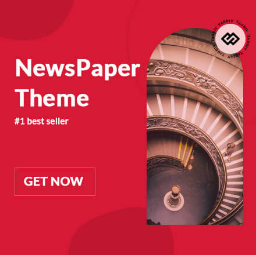What is the shape of the staircase in the image?
Use the information from the screenshot to give a comprehensive response to the question.

The shape of the staircase in the image is spiraling because the caption describes it as an eye-catching image of a spiraling staircase, evoking a sense of depth and elegance.